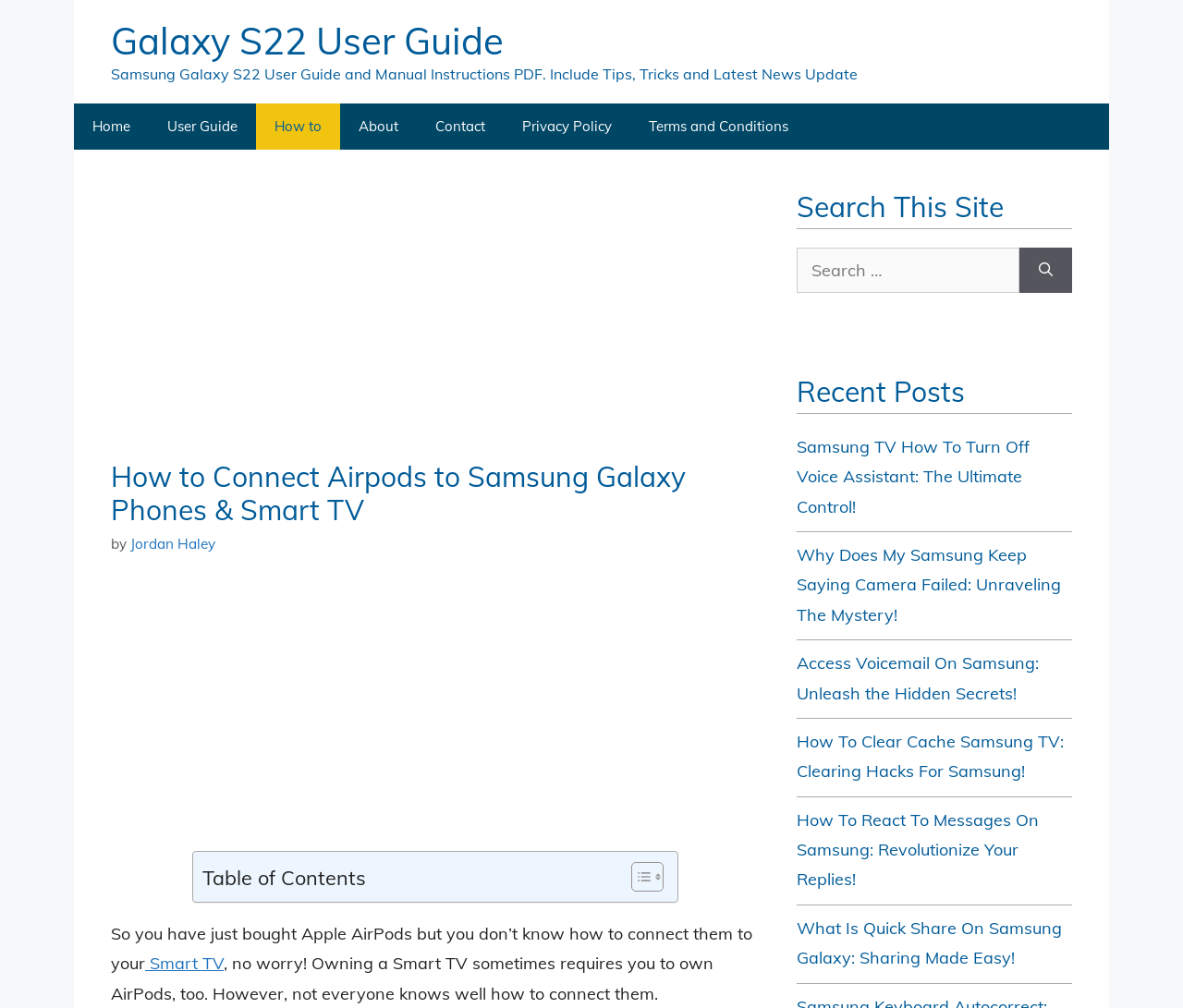What type of device is the article talking about connecting to a Smart TV?
Refer to the image and give a detailed response to the question.

I found the answer by looking at the main content section of the webpage, where it says 'So you have just bought Apple AirPods but you don’t know how to connect them to your Smart TV...'.